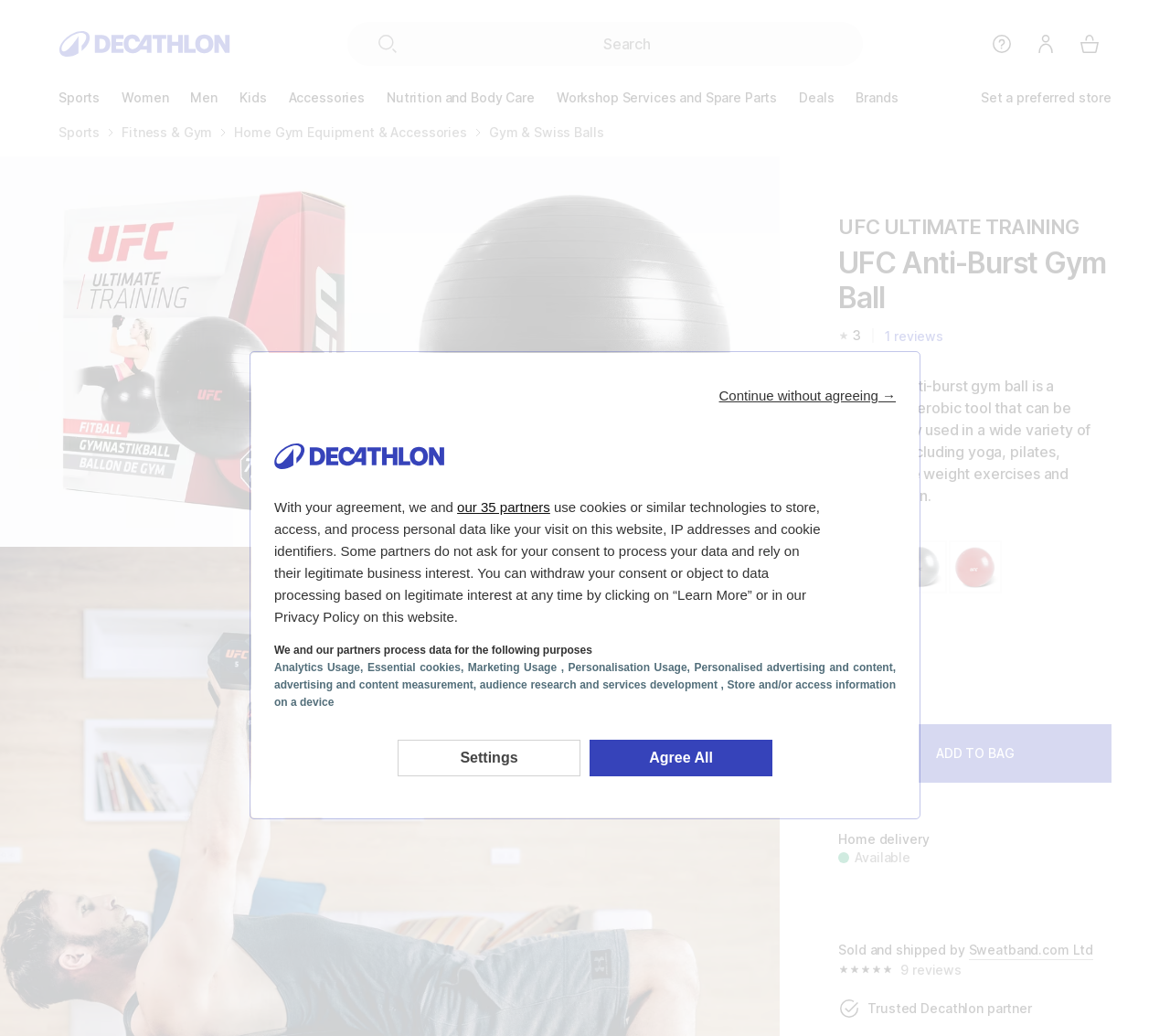Summarize the webpage with a detailed and informative caption.

This webpage is about a product, the UFC Anti-Burst Gym Ball, on the Decathlon website. At the top, there is a dialog box for consent management, which includes a button to continue without agreeing and a link to learn more about data processing. Below this, there is a navigation menu with links to the homepage, help, and other sections of the website.

The main content of the page is divided into two sections. On the left, there is a navigation menu with buttons for different categories, such as sports, women, men, kids, and accessories. On the right, there is a breadcrumb navigation menu showing the path to the current product page.

The product information is displayed prominently, with a large image of the gym ball and a heading with the product name. Below this, there is a rating of 3.0 out of 5, with a button to view 1 review. The product description is a short paragraph explaining the features and uses of the gym ball.

Further down, there are options to select the color and size of the product, with radio buttons and images to illustrate the different options. The price, £21.99, is displayed prominently, along with a button to add the product to the bag. There is also information about home delivery and the seller, Sweatband.com Ltd, with a link to their website.

At the bottom of the page, there is a section with a trusted partner logo and a static text indicating that the seller is a trusted Decathlon partner.